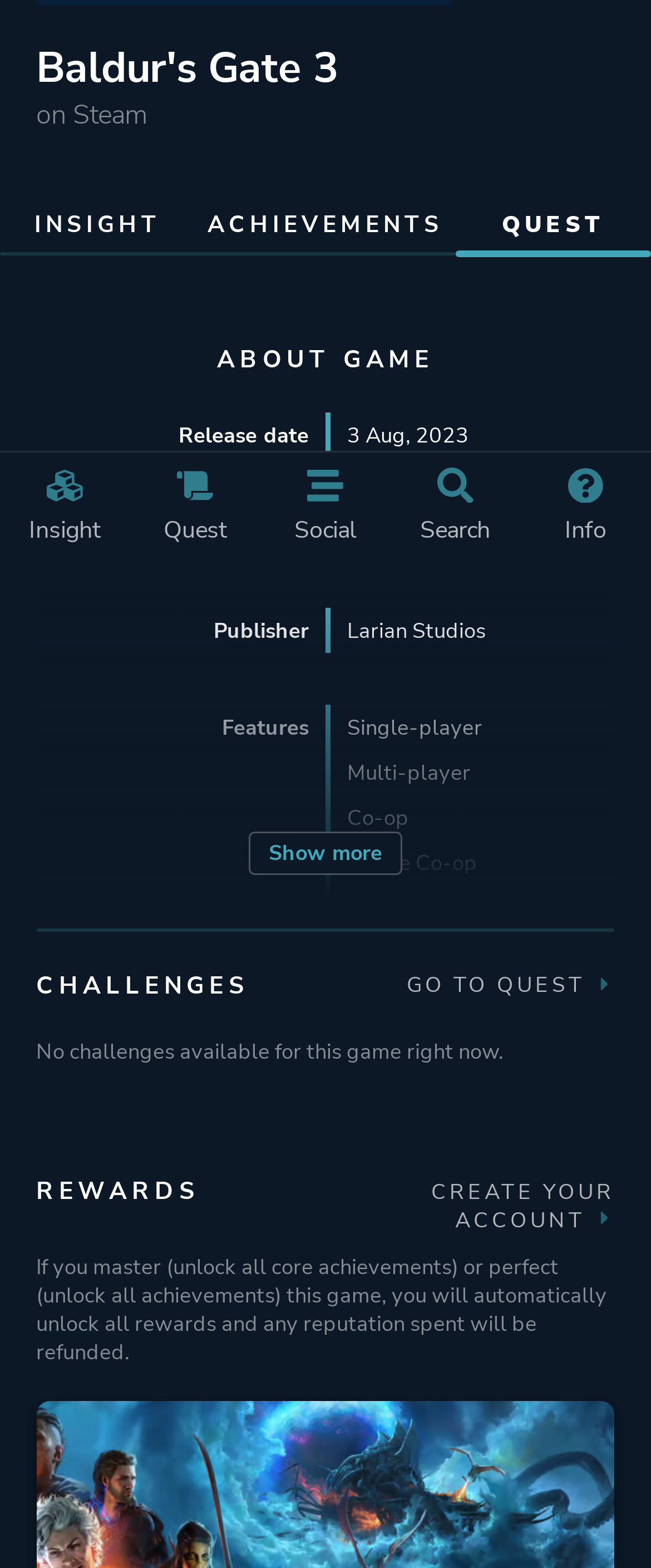Highlight the bounding box of the UI element that corresponds to this description: "Quest".

[0.7, 0.125, 1.0, 0.161]